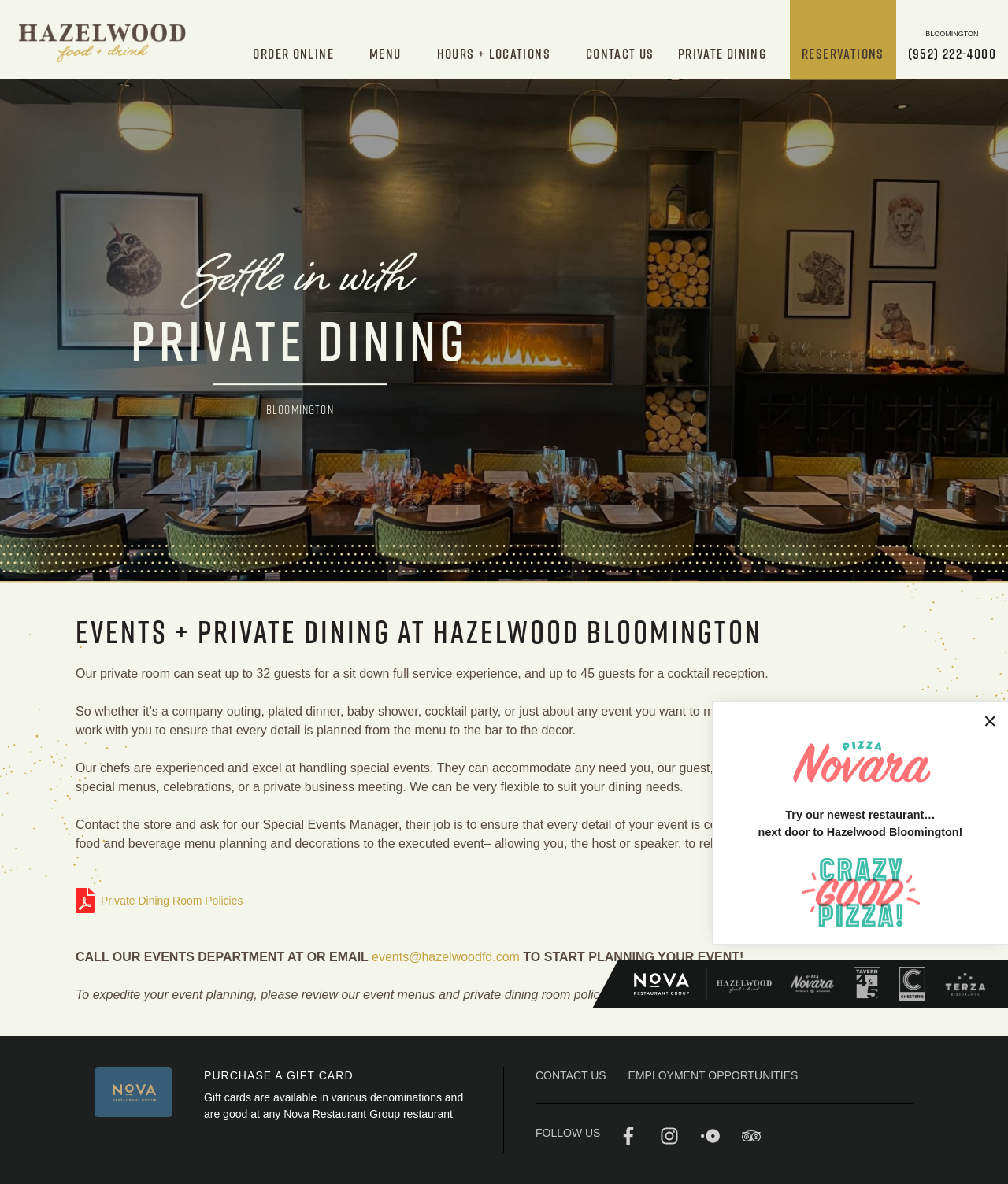Refer to the screenshot and answer the following question in detail:
What is the maximum number of guests for a sit-down full service experience?

According to the webpage, the private room can seat up to 32 guests for a sit-down full service experience, as stated in the StaticText element with the text 'Our private room can seat up to 32 guests for a sit down full service experience, and up to 45 guests for a cocktail reception.'